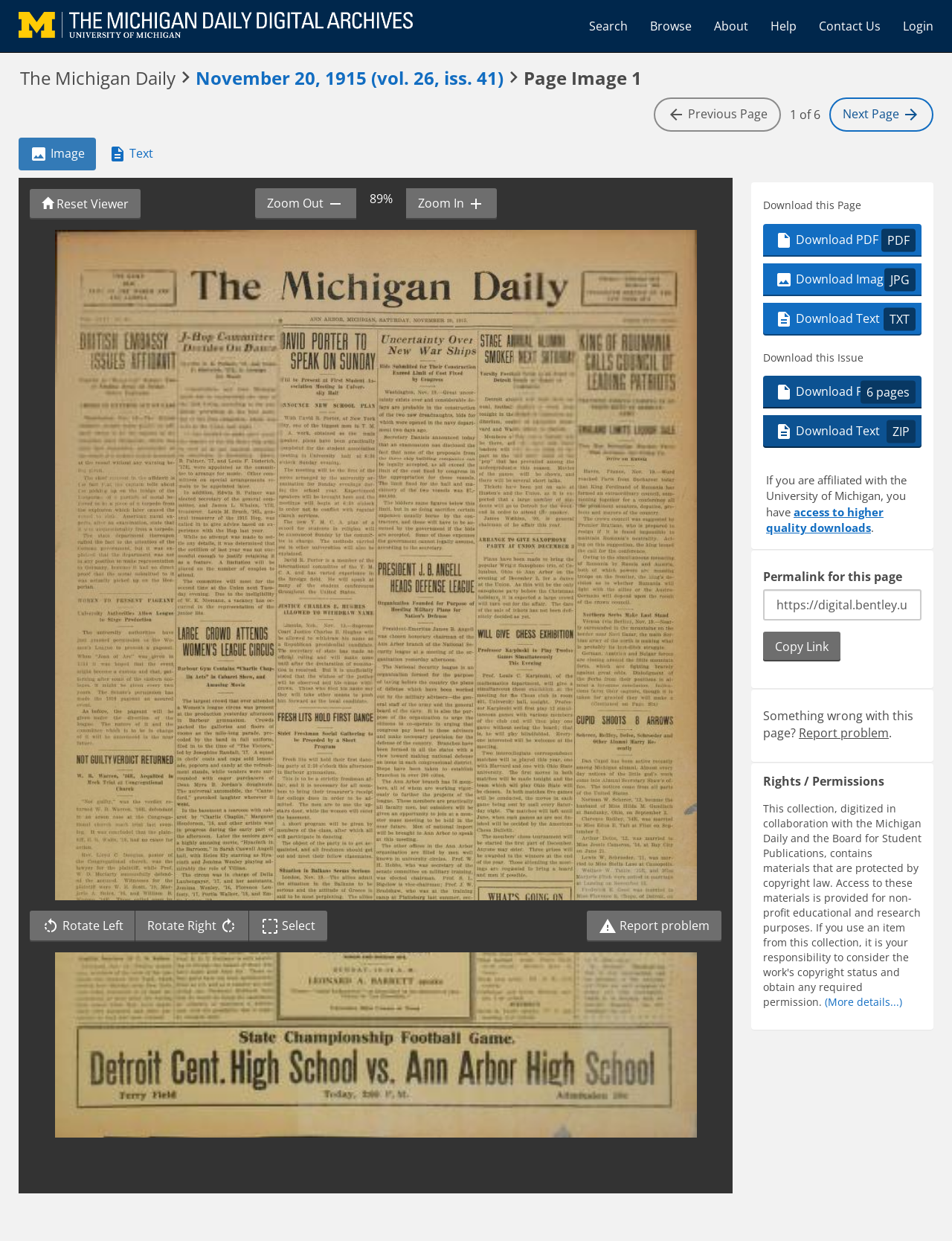What is the orientation of the tablist?
Answer with a single word or phrase, using the screenshot for reference.

Horizontal